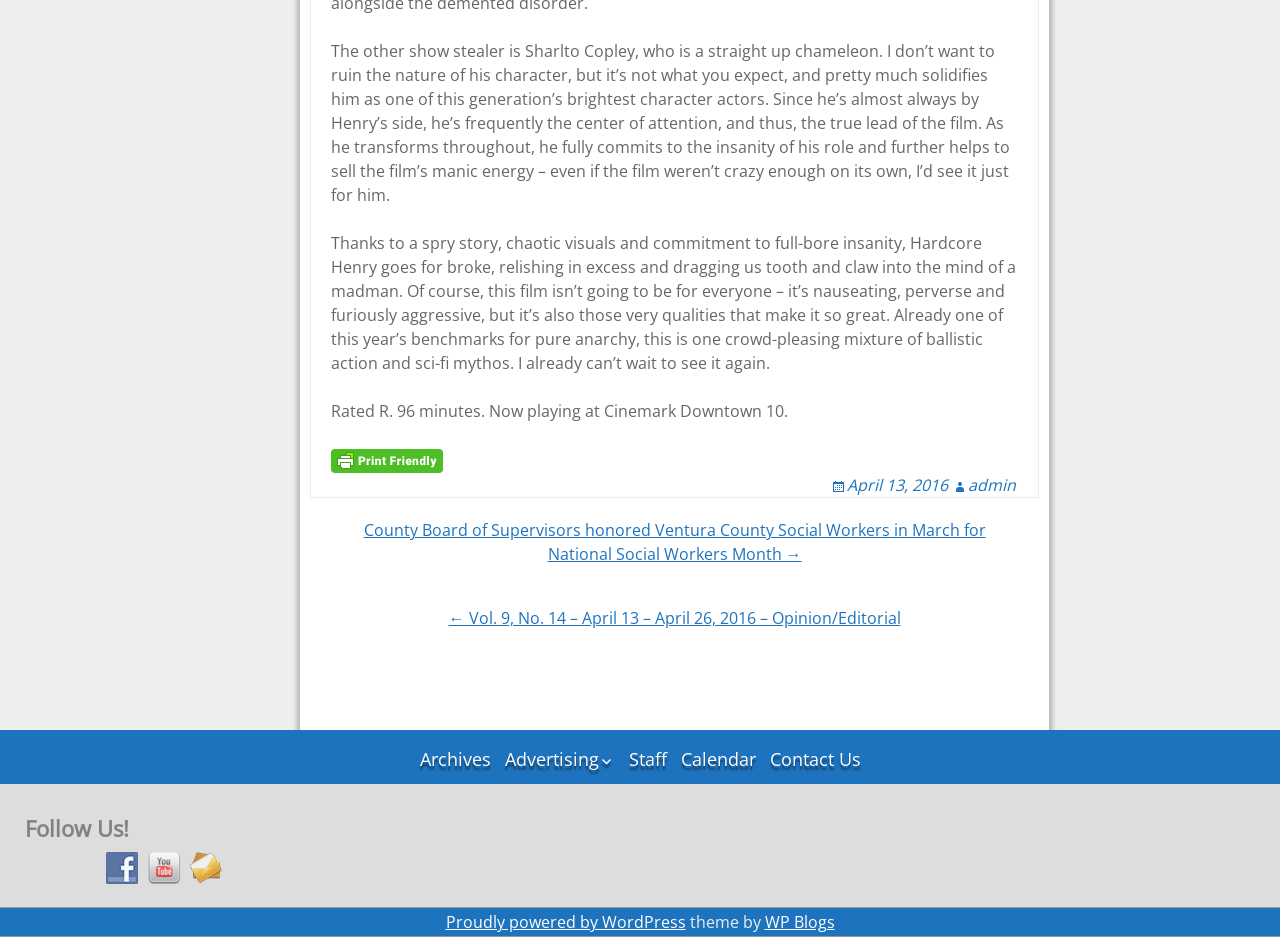Locate the bounding box coordinates of the element's region that should be clicked to carry out the following instruction: "View Archives". The coordinates need to be four float numbers between 0 and 1, i.e., [left, top, right, bottom].

[0.324, 0.79, 0.387, 0.83]